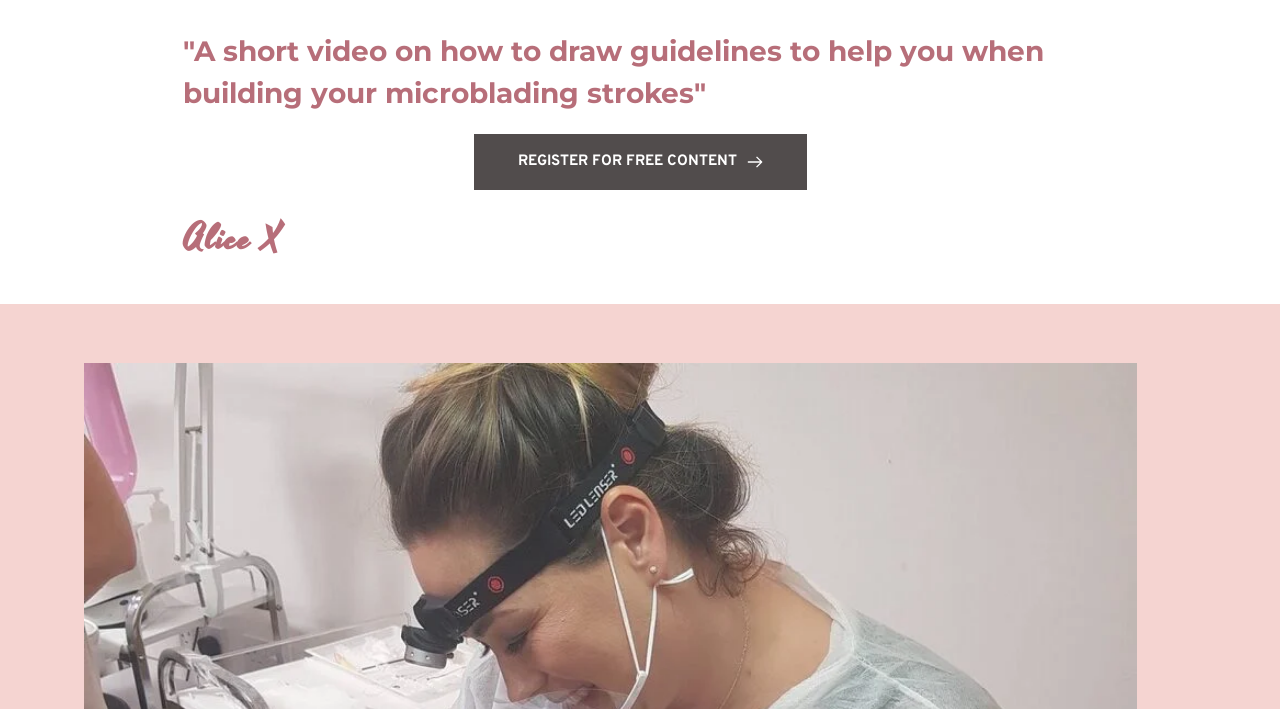Bounding box coordinates should be provided in the format (top-left x, top-left y, bottom-right x, bottom-right y) with all values between 0 and 1. Identify the bounding box for this UI element: REGISTER FOR FREE CONTENT

[0.37, 0.189, 0.63, 0.268]